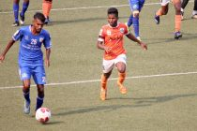Refer to the image and provide an in-depth answer to the question:
Which team is the orange-clad player representing?

The team represented by the orange-clad player can be inferred by understanding the context of the caption, which mentions the ongoing rivalry between Sporting Clube de Goa and Dempo SC, and the fact that the blue-clad player is representing Dempo SC.